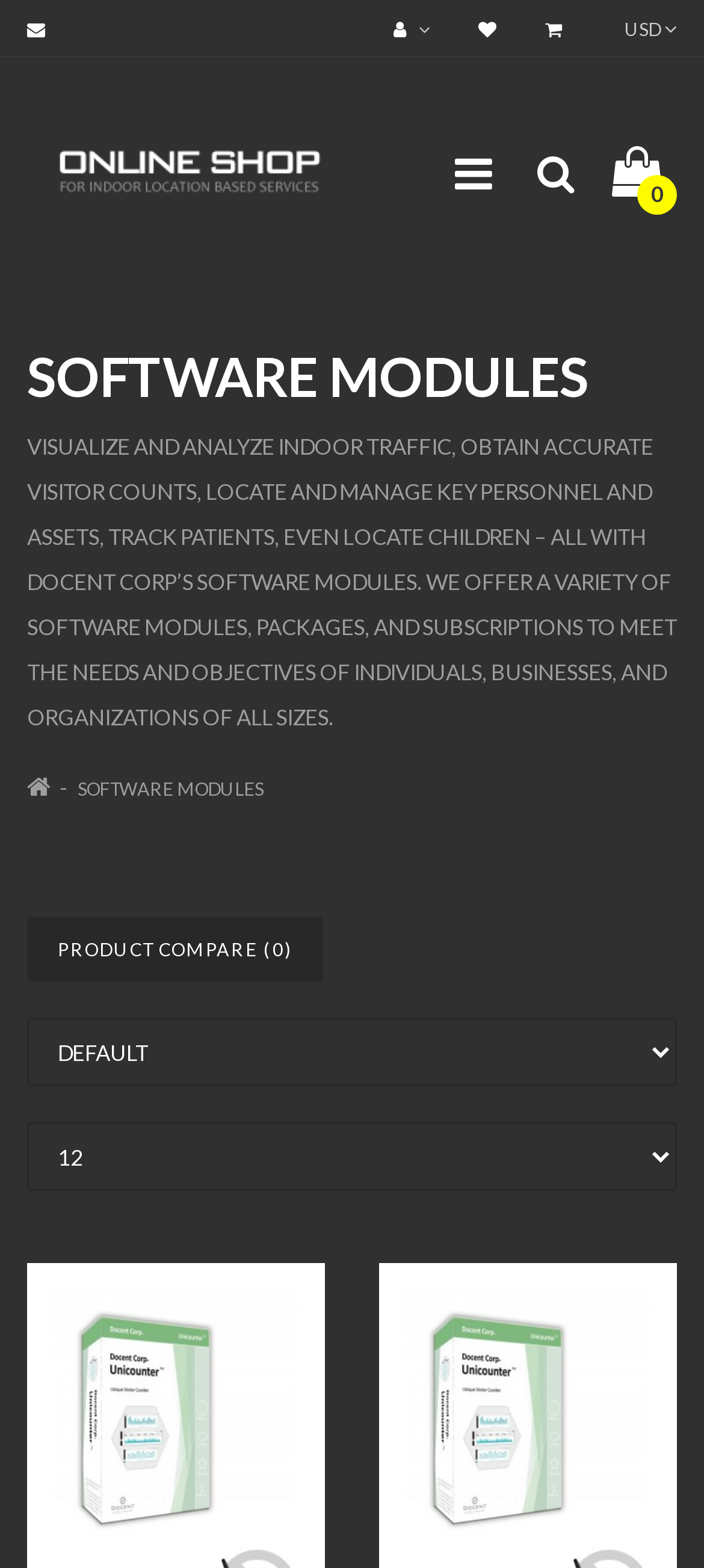Specify the bounding box coordinates of the element's region that should be clicked to achieve the following instruction: "Select the currency". The bounding box coordinates consist of four float numbers between 0 and 1, in the format [left, top, right, bottom].

[0.836, 0.01, 0.962, 0.027]